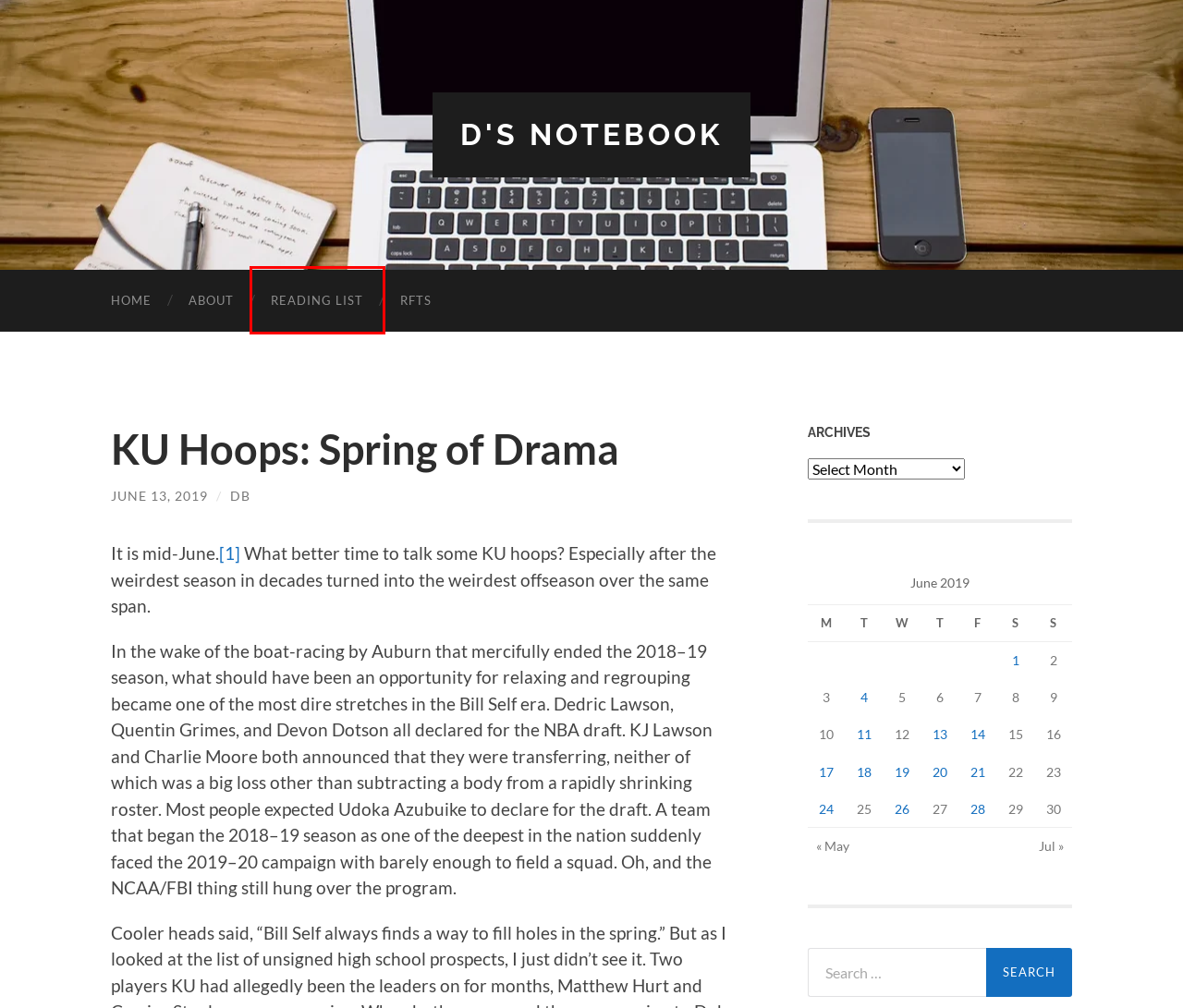You have a screenshot showing a webpage with a red bounding box highlighting an element. Choose the webpage description that best fits the new webpage after clicking the highlighted element. The descriptions are:
A. D's Notebook
B. May 2019 – D's Notebook
C. June 24, 2019 – D's Notebook
D. RFTS – D's Notebook
E. About – D's Notebook
F. July 2019 – D's Notebook
G. June 19, 2019 – D's Notebook
H. Reading List – D's Notebook

H